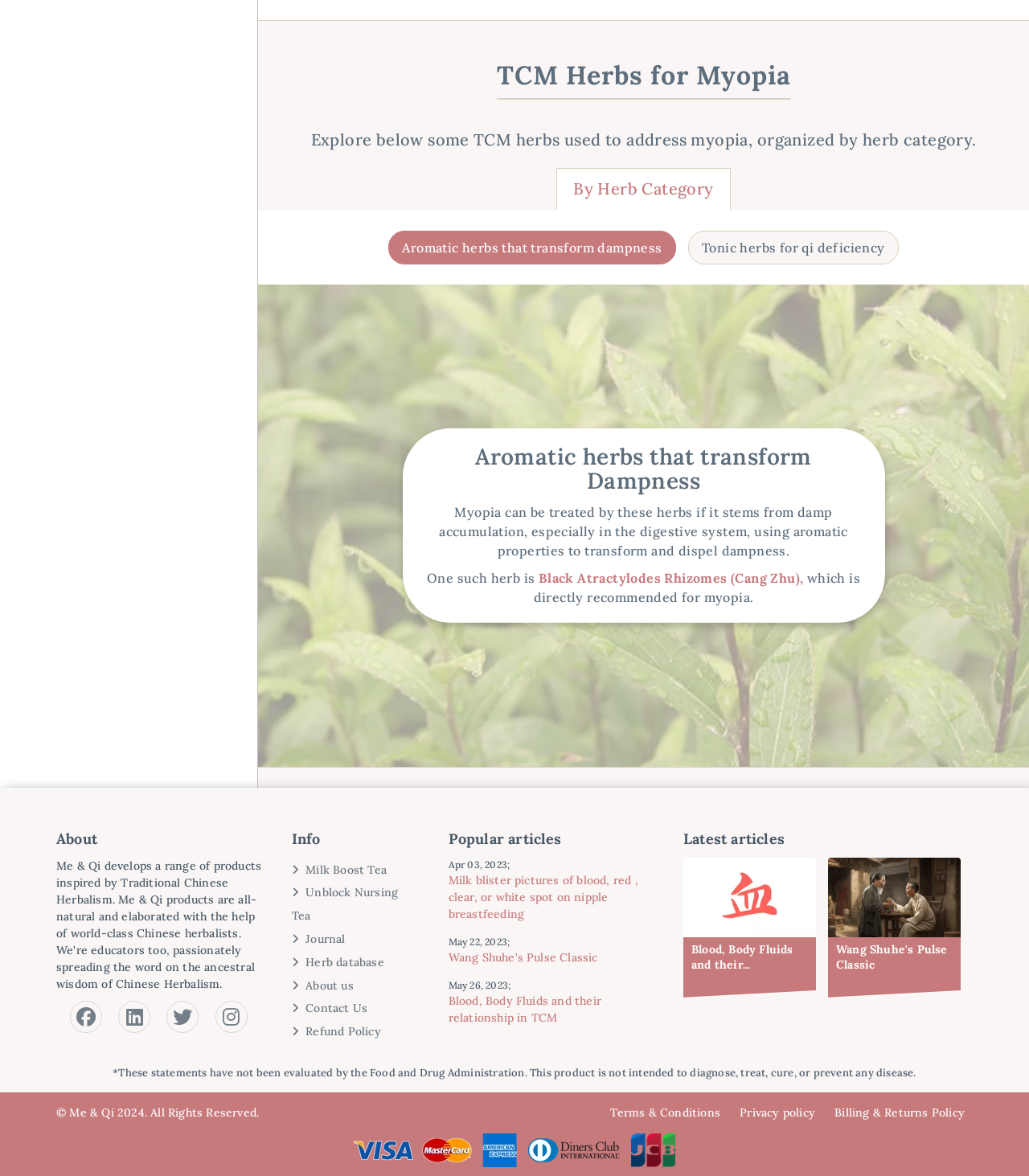Find the bounding box coordinates of the clickable element required to execute the following instruction: "Read the 'About' section". Provide the coordinates as four float numbers between 0 and 1, i.e., [left, top, right, bottom].

[0.055, 0.705, 0.095, 0.721]